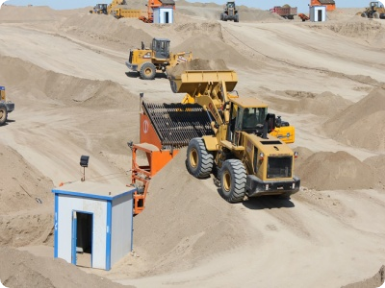Answer the question below in one word or phrase:
What type of industry is depicted in the image?

Coal mining